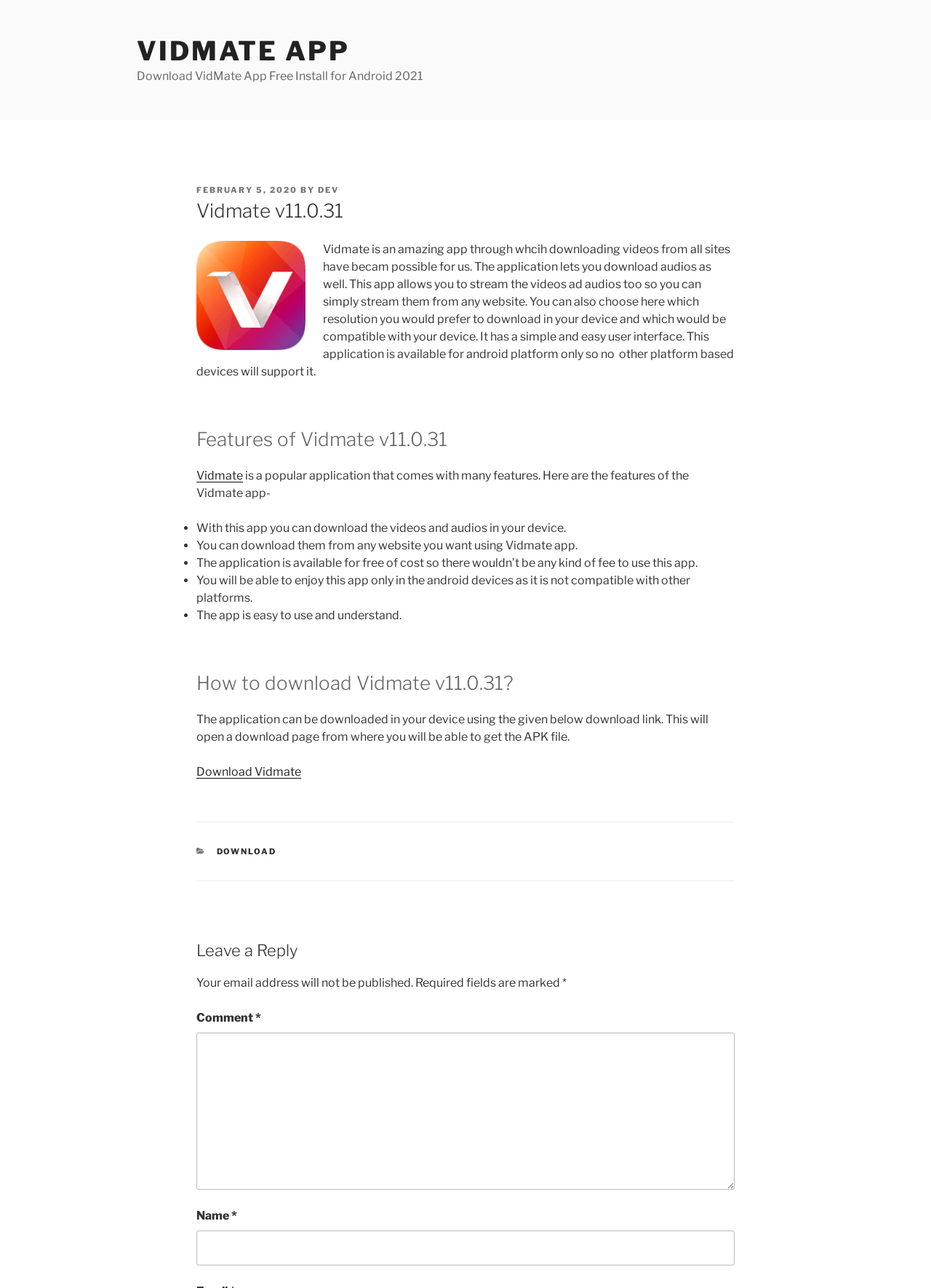Identify the bounding box coordinates of the clickable region necessary to fulfill the following instruction: "Download Vidmate". The bounding box coordinates should be four float numbers between 0 and 1, i.e., [left, top, right, bottom].

[0.211, 0.594, 0.323, 0.604]